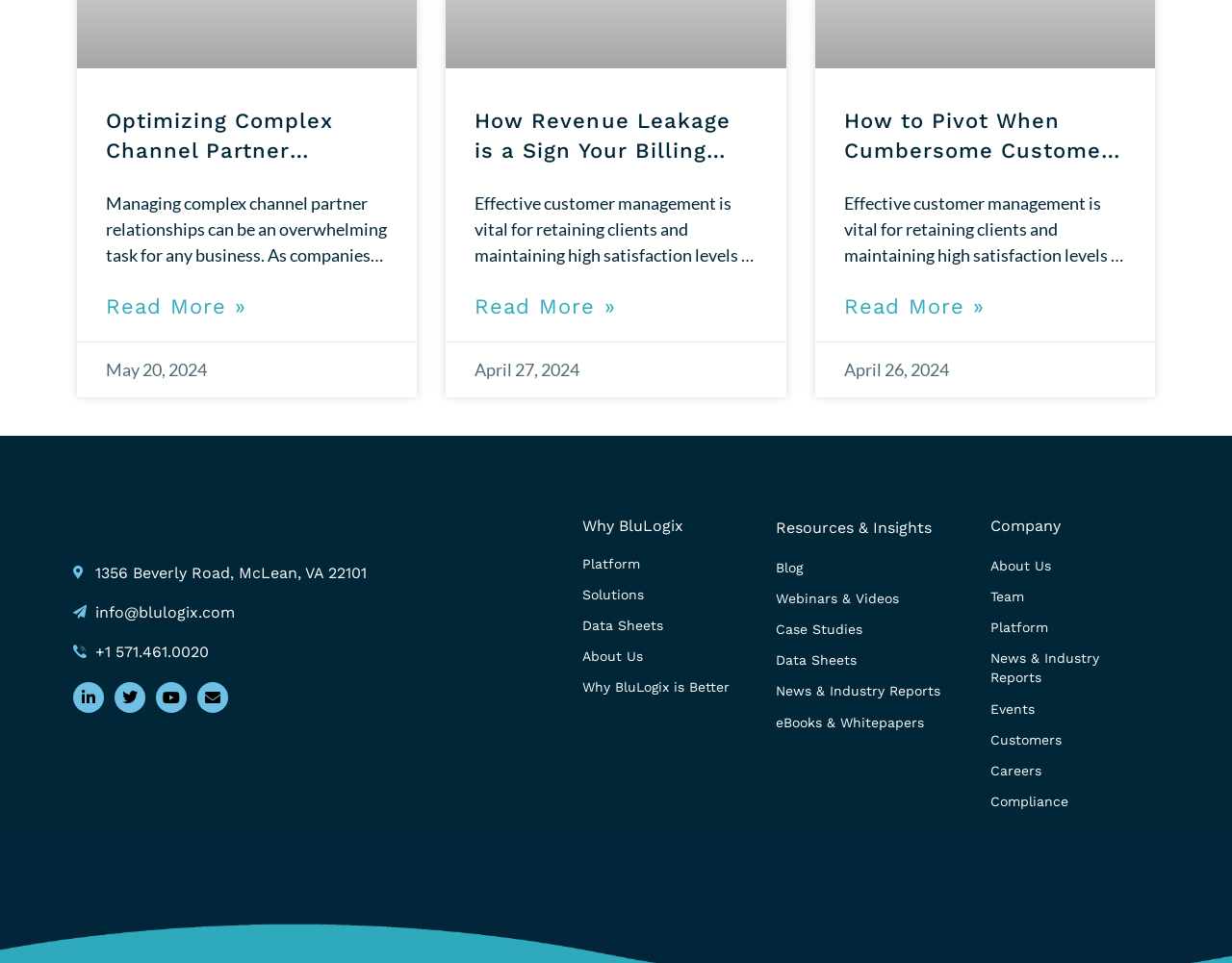Identify the bounding box coordinates of the specific part of the webpage to click to complete this instruction: "Read more about Optimizing Complex Channel Partner Relationships with BluLogix’s Channel Partner Enablement Platform".

[0.086, 0.303, 0.315, 0.334]